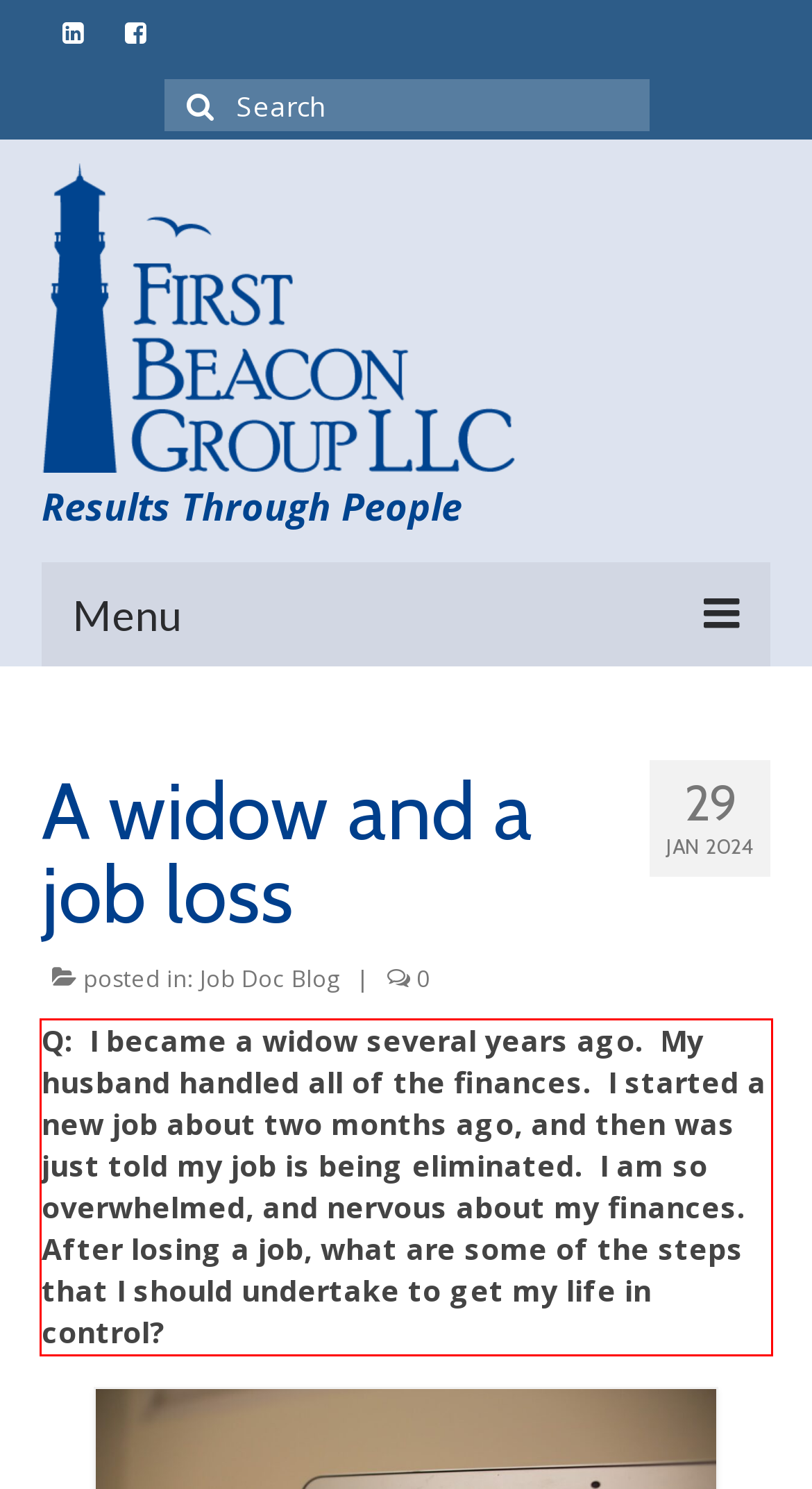You are provided with a webpage screenshot that includes a red rectangle bounding box. Extract the text content from within the bounding box using OCR.

Q: I became a widow several years ago. My husband handled all of the finances. I started a new job about two months ago, and then was just told my job is being eliminated. I am so overwhelmed, and nervous about my finances. After losing a job, what are some of the steps that I should undertake to get my life in control?